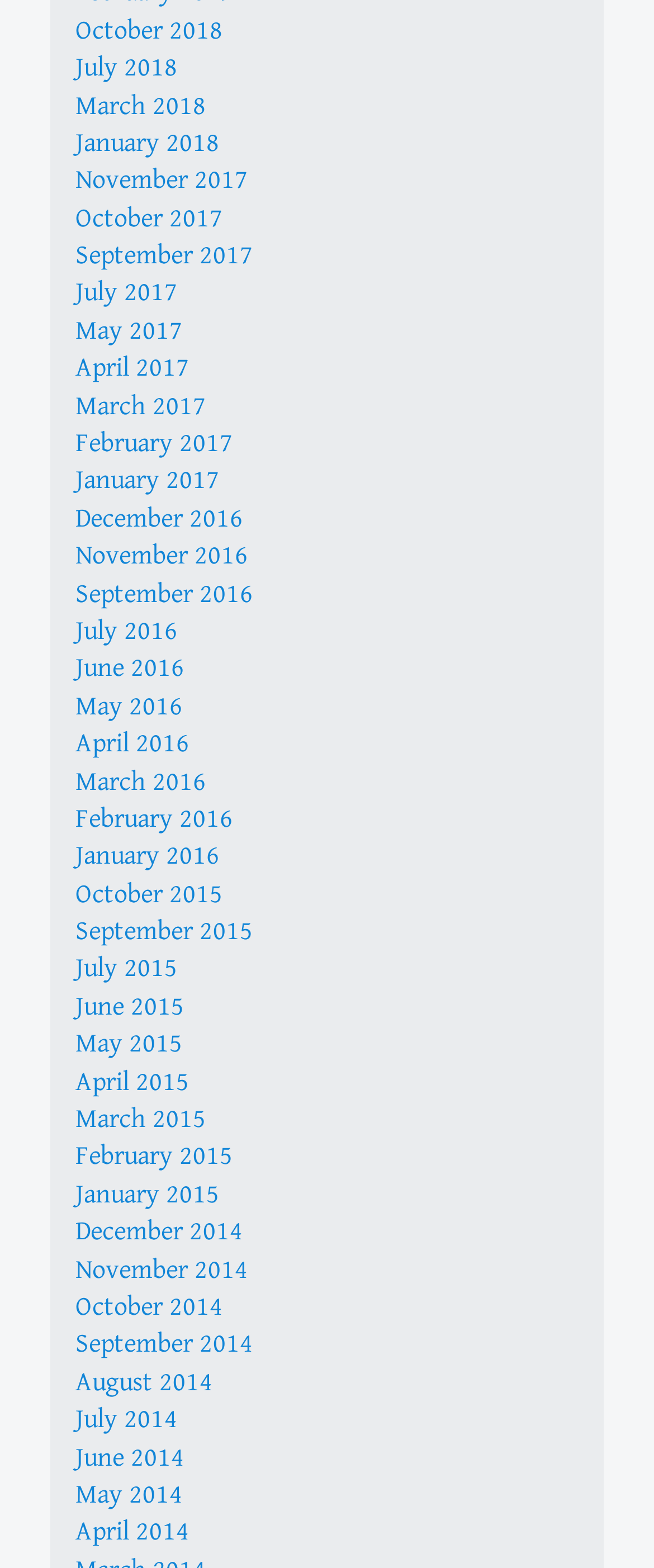Please find the bounding box coordinates of the element that needs to be clicked to perform the following instruction: "view January 2015". The bounding box coordinates should be four float numbers between 0 and 1, represented as [left, top, right, bottom].

[0.115, 0.752, 0.336, 0.772]